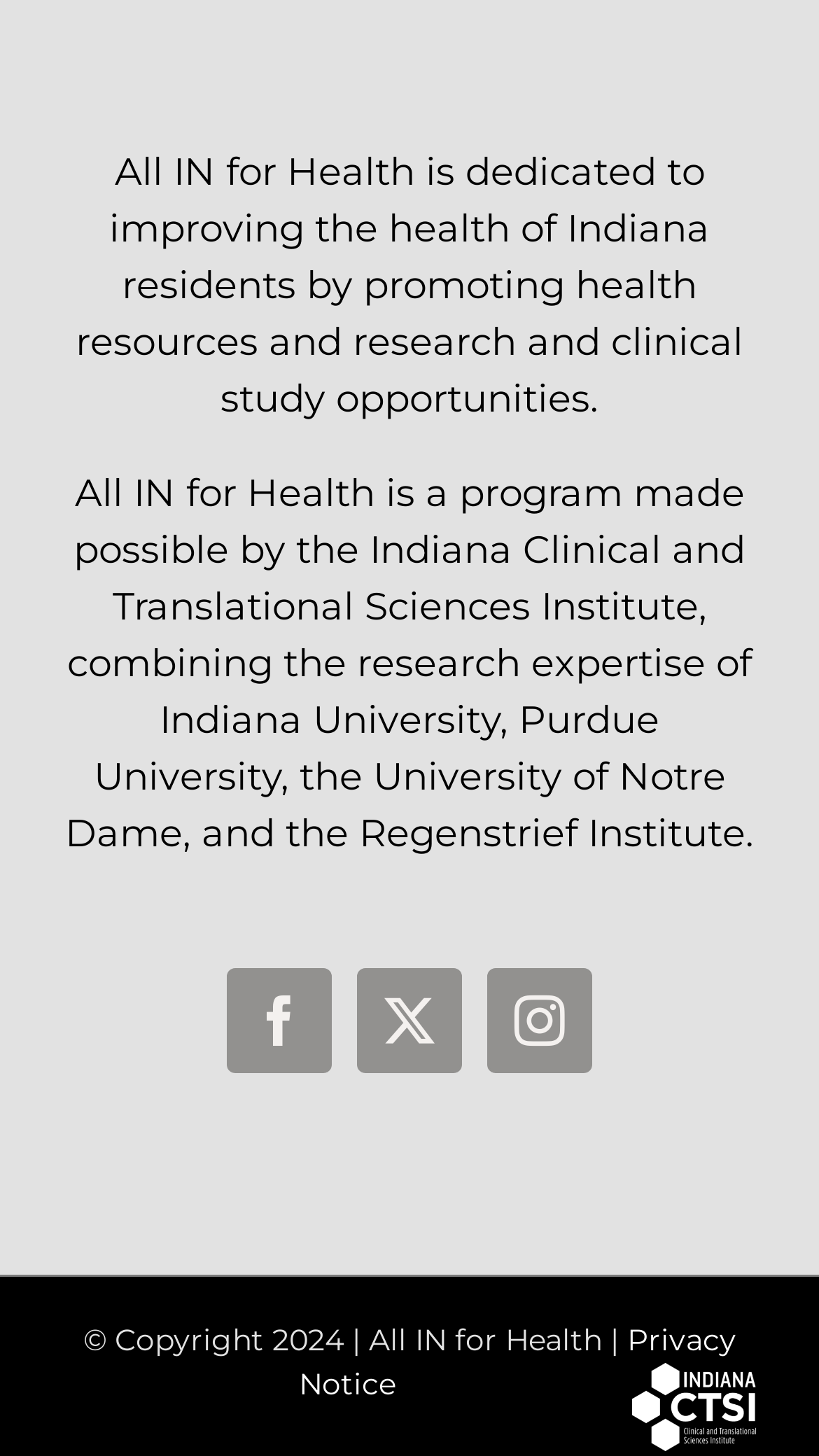Examine the image carefully and respond to the question with a detailed answer: 
What is the name of the logo?

The image element with the description 'allin logo' is likely the logo of All IN for Health.